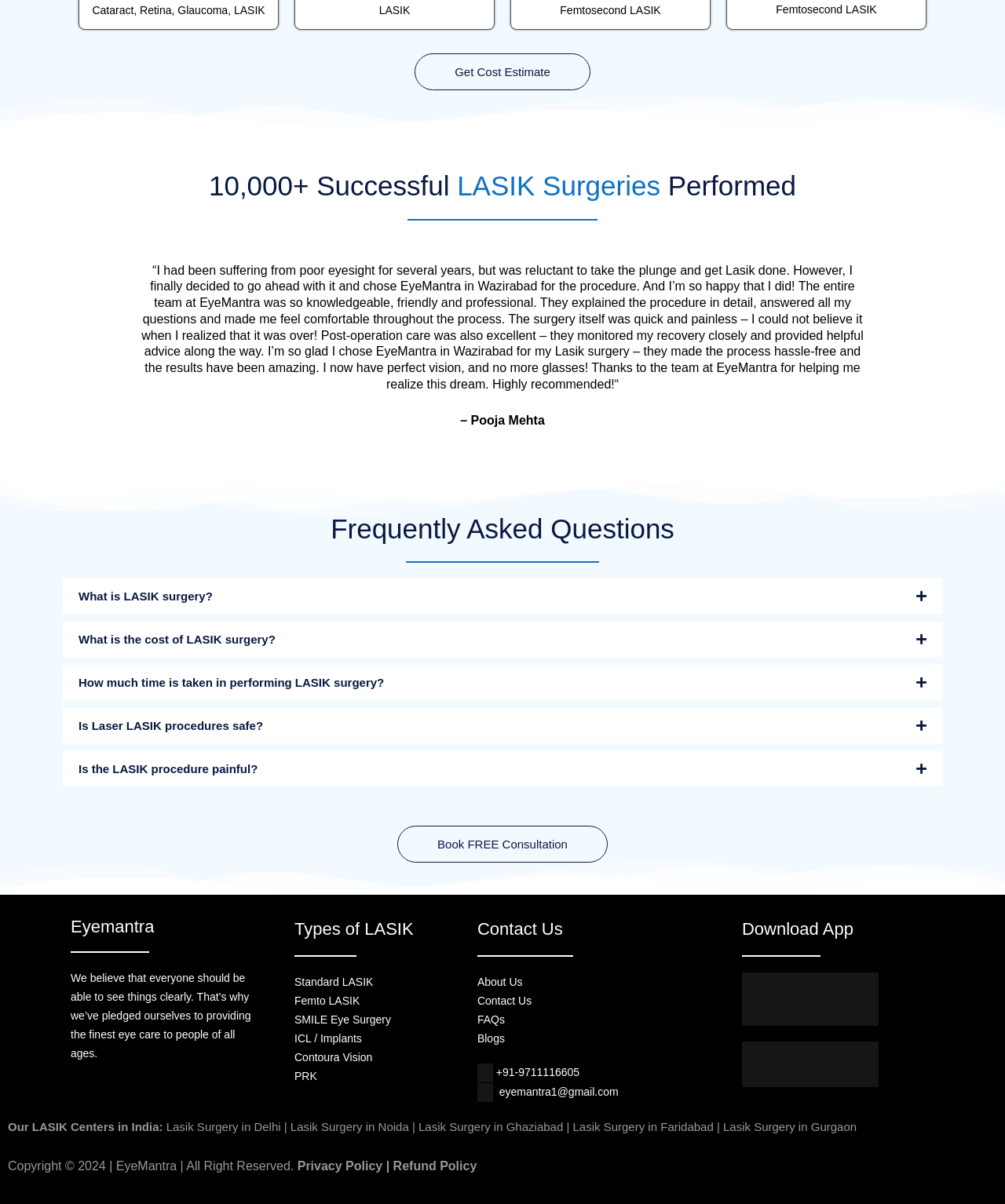Please identify the bounding box coordinates of the area that needs to be clicked to follow this instruction: "Get a cost estimate".

[0.413, 0.044, 0.587, 0.075]